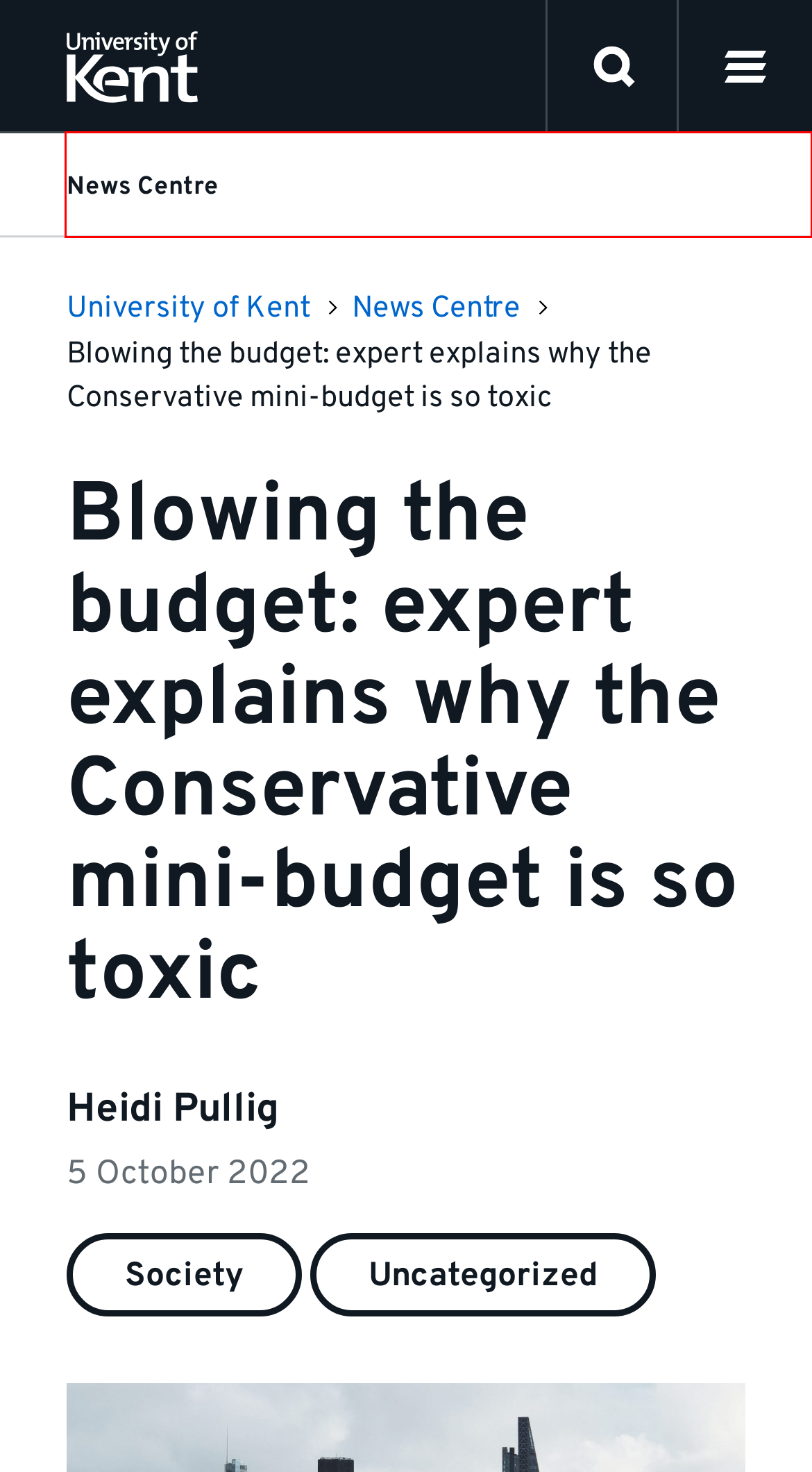Given a webpage screenshot with a red bounding box around a UI element, choose the webpage description that best matches the new webpage after clicking the element within the bounding box. Here are the candidates:
A. News Centre - University of Kent
B. We stand for ambition. Yours - University of Kent
C. Cookies at the University of Kent - Legal notices - University of Kent
D. Macroeconomics, Growth and History Centre - Research at Kent
E. NCSC
F. Website feedback - University of Kent - University of Kent
G. School of Economics - University of Kent
H. News Centre - More stories - News Centre - University of Kent

A